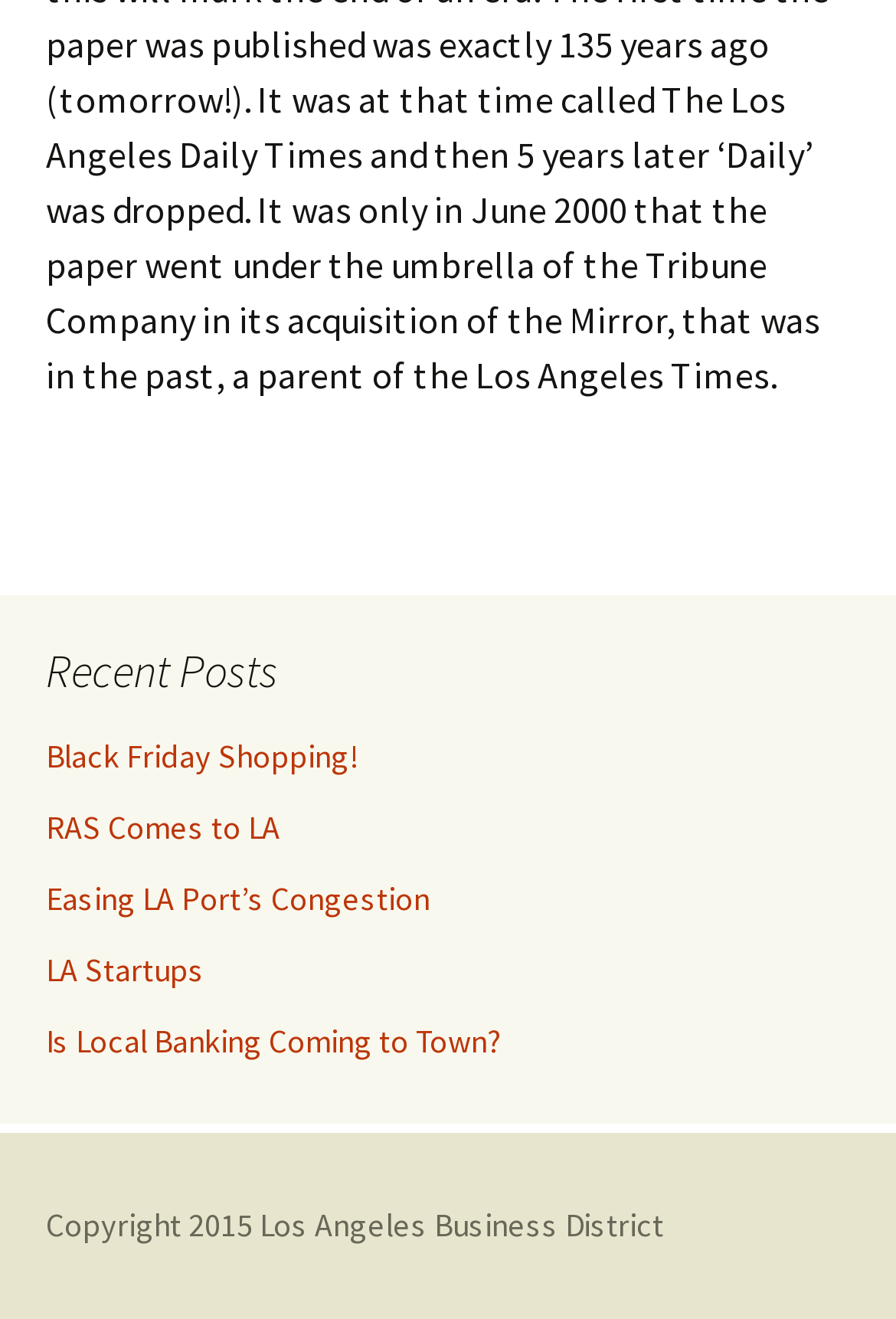Provide the bounding box coordinates for the specified HTML element described in this description: "LA Startups". The coordinates should be four float numbers ranging from 0 to 1, in the format [left, top, right, bottom].

[0.051, 0.72, 0.228, 0.751]